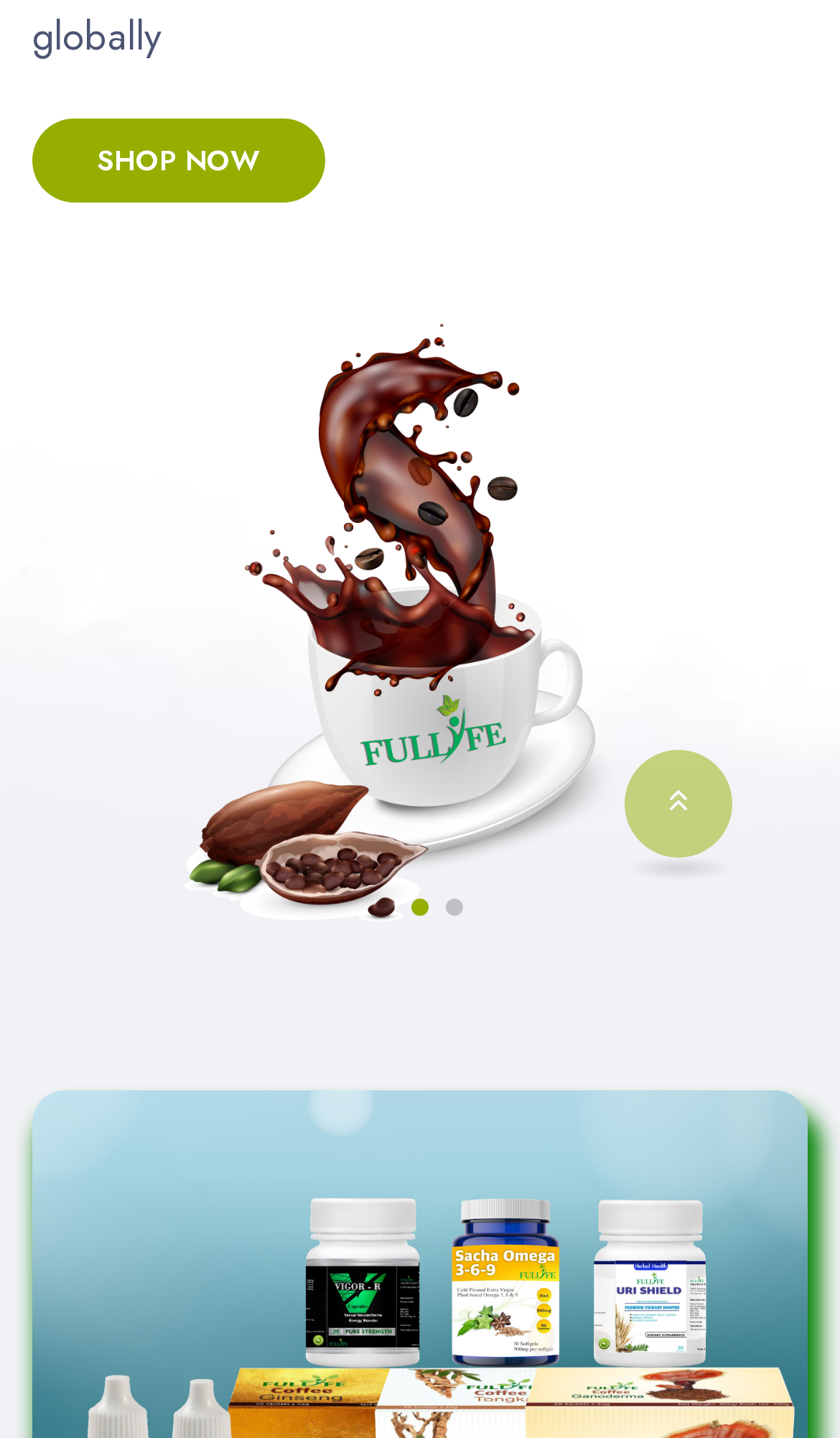Based on the description "Shop Now", find the bounding box of the specified UI element.

[0.038, 0.082, 0.387, 0.14]